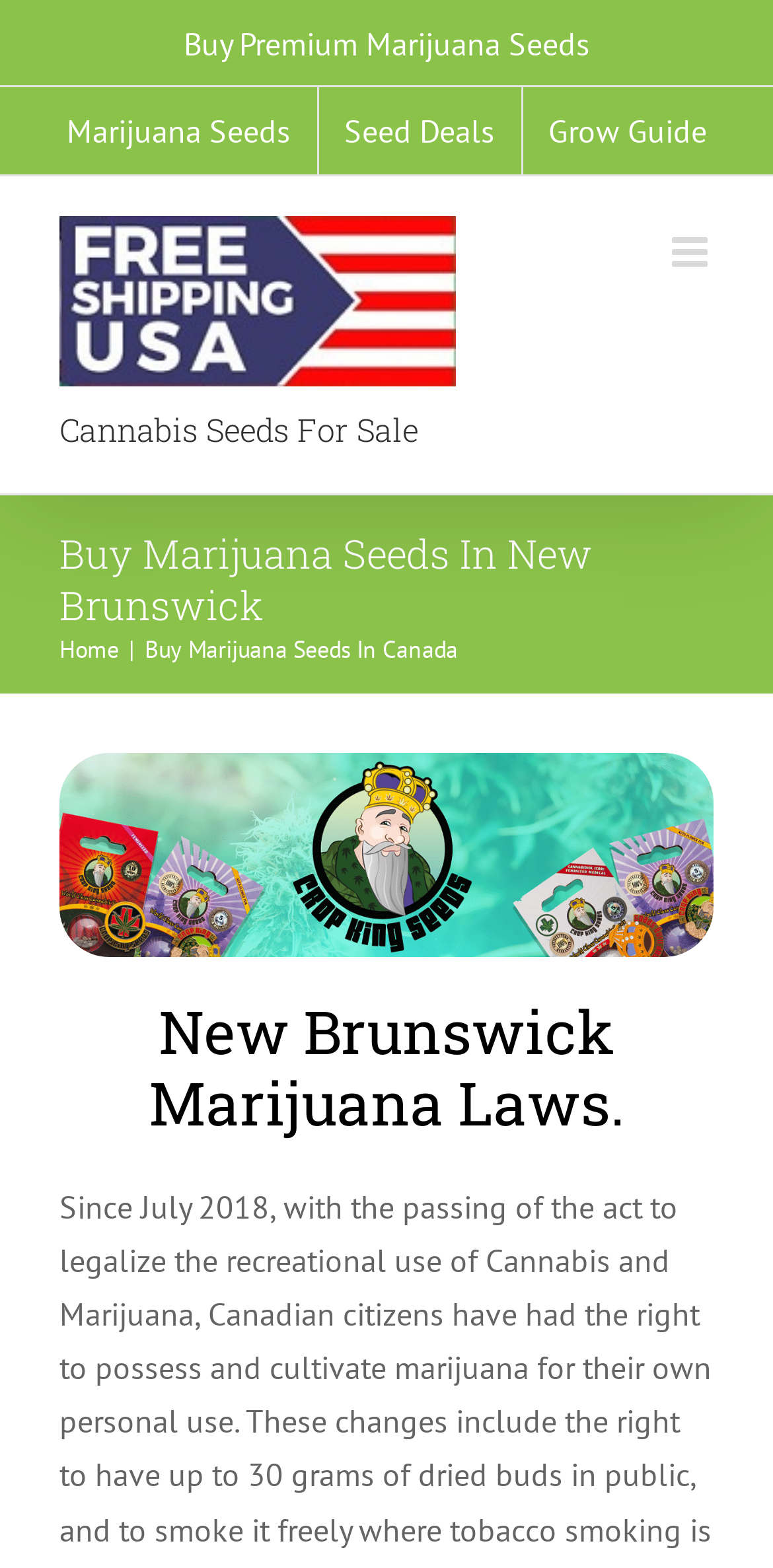Please find and generate the text of the main header of the webpage.

Buy Marijuana Seeds In New Brunswick